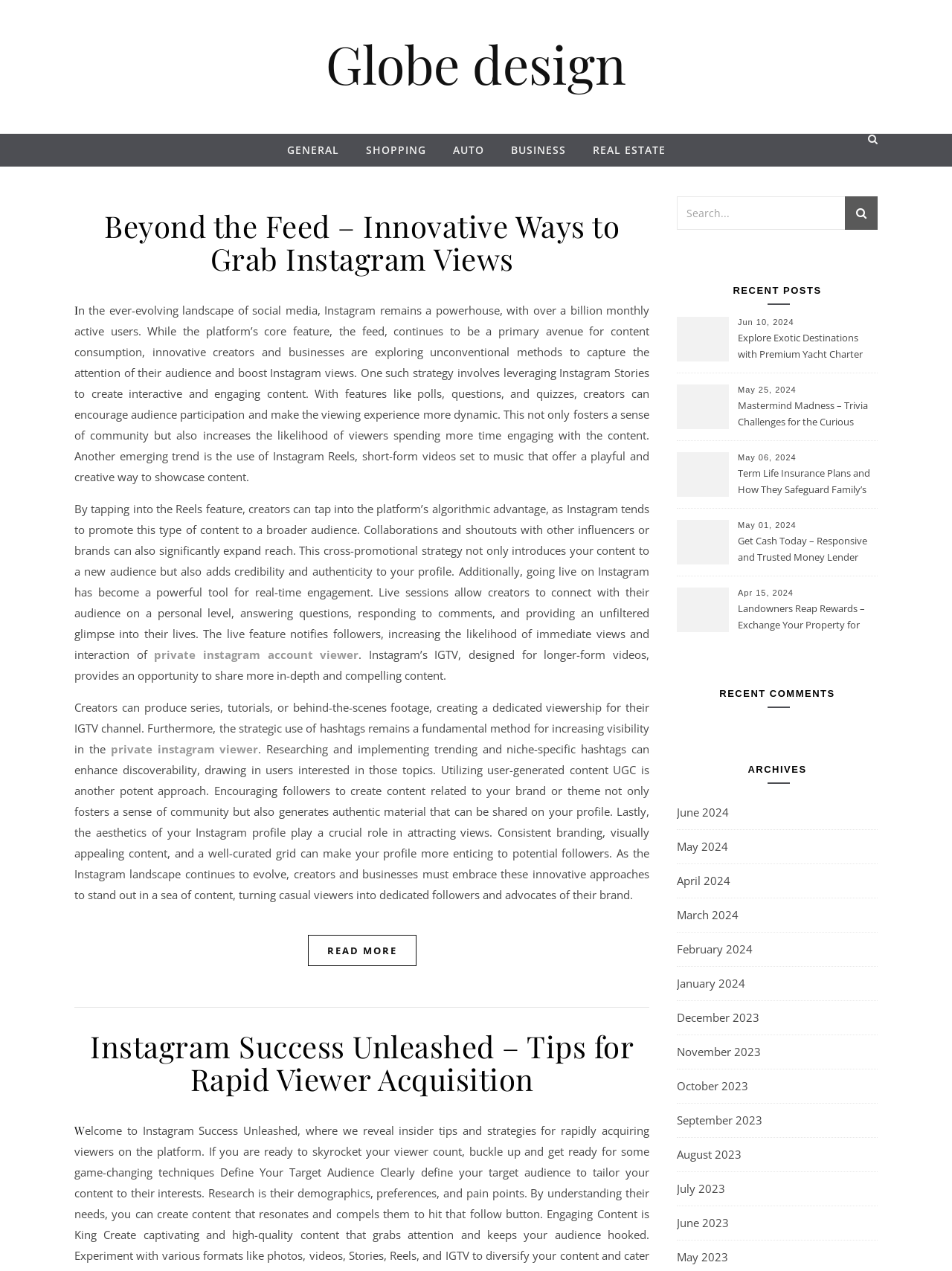Offer a detailed account of what is visible on the webpage.

This webpage is about social media, specifically Instagram, and its various features and strategies for increasing views and engagement. At the top, there is a navigation menu with links to different categories, including "GENERAL", "SHOPPING", "AUTO", "BUSINESS", and "REAL ESTATE". 

Below the navigation menu, there is a main article with a heading "Beyond the Feed – Innovative Ways to Grab Instagram Views". The article discusses various strategies for increasing Instagram views, including using Instagram Stories, Reels, and IGTV, as well as collaborations, shoutouts, and live sessions. The article also mentions the importance of hashtags, user-generated content, and aesthetics in attracting views.

To the right of the article, there is a search bar with a search button. Below the search bar, there is a section titled "RECENT POSTS" with links to several recent articles, including "Explore Exotic Destinations with Premium Yacht Charter Boat Rentals", "Mastermind Madness – Trivia Challenges for the Curious Mind", and "Term Life Insurance Plans and How They Safeguard Family’s Financial Well-being".

Further down the page, there is a section titled "RECENT COMMENTS" and another section titled "ARCHIVES" with links to different months, including June 2024, May 2024, and April 2024.